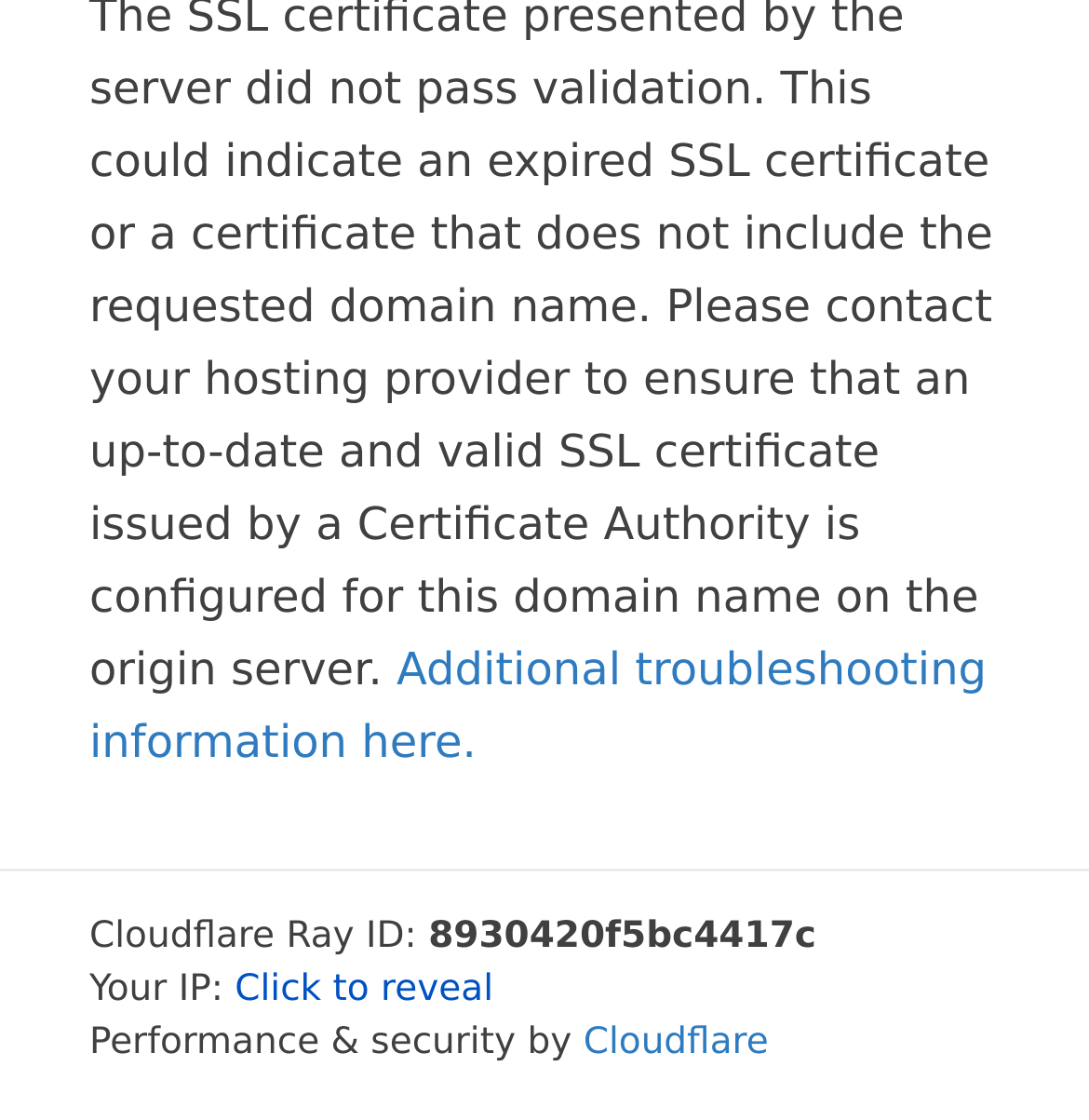Using the details from the image, please elaborate on the following question: What is the ID of the Ray shown on the page?

The text 'Cloudflare Ray ID:' is followed by the ID '8930420f5bc4417c', which is the ID of the Ray shown on the page.